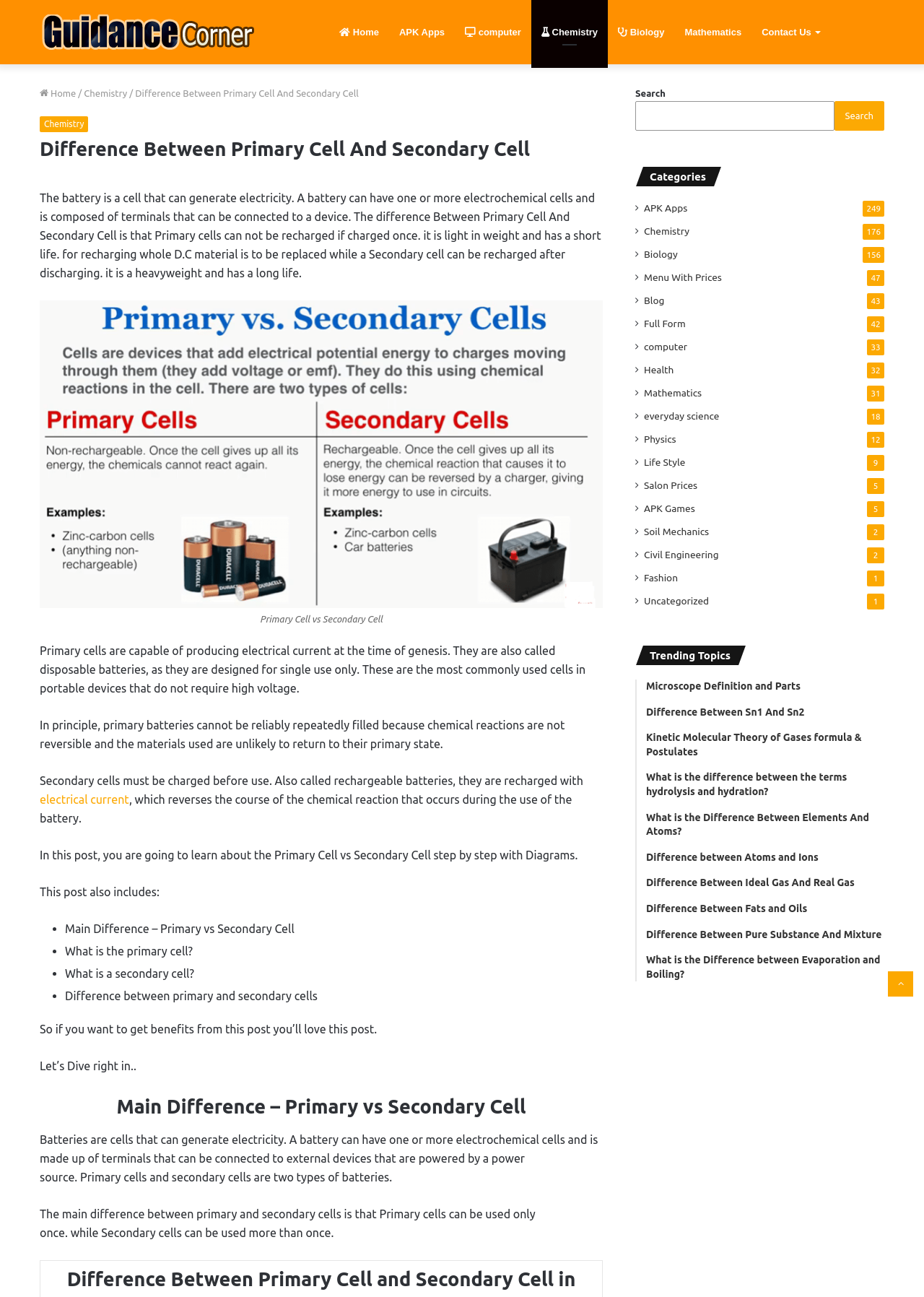What is the purpose of secondary cells?
Refer to the image and provide a one-word or short phrase answer.

To be recharged with electrical current